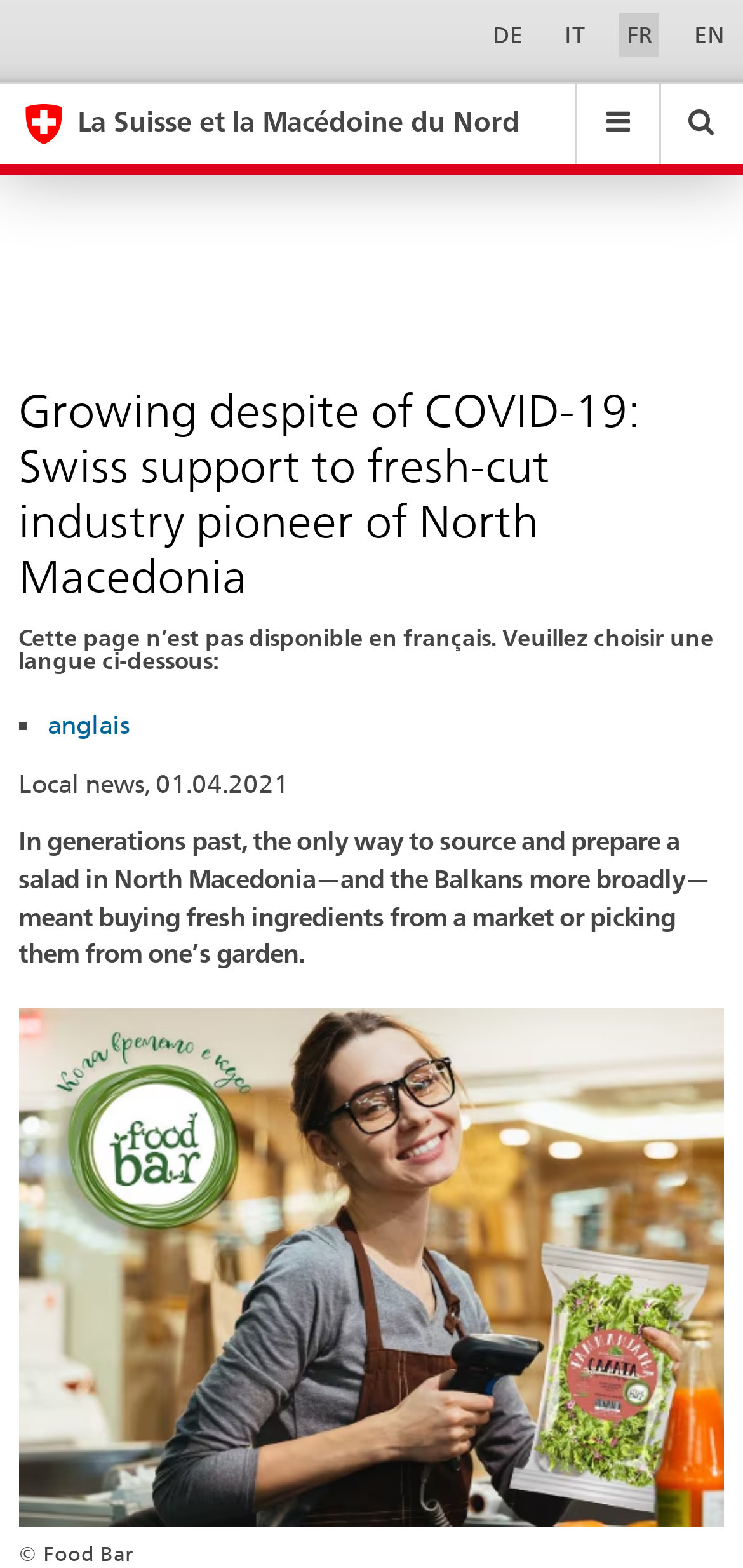Specify the bounding box coordinates of the area that needs to be clicked to achieve the following instruction: "read local news".

[0.025, 0.489, 0.389, 0.509]